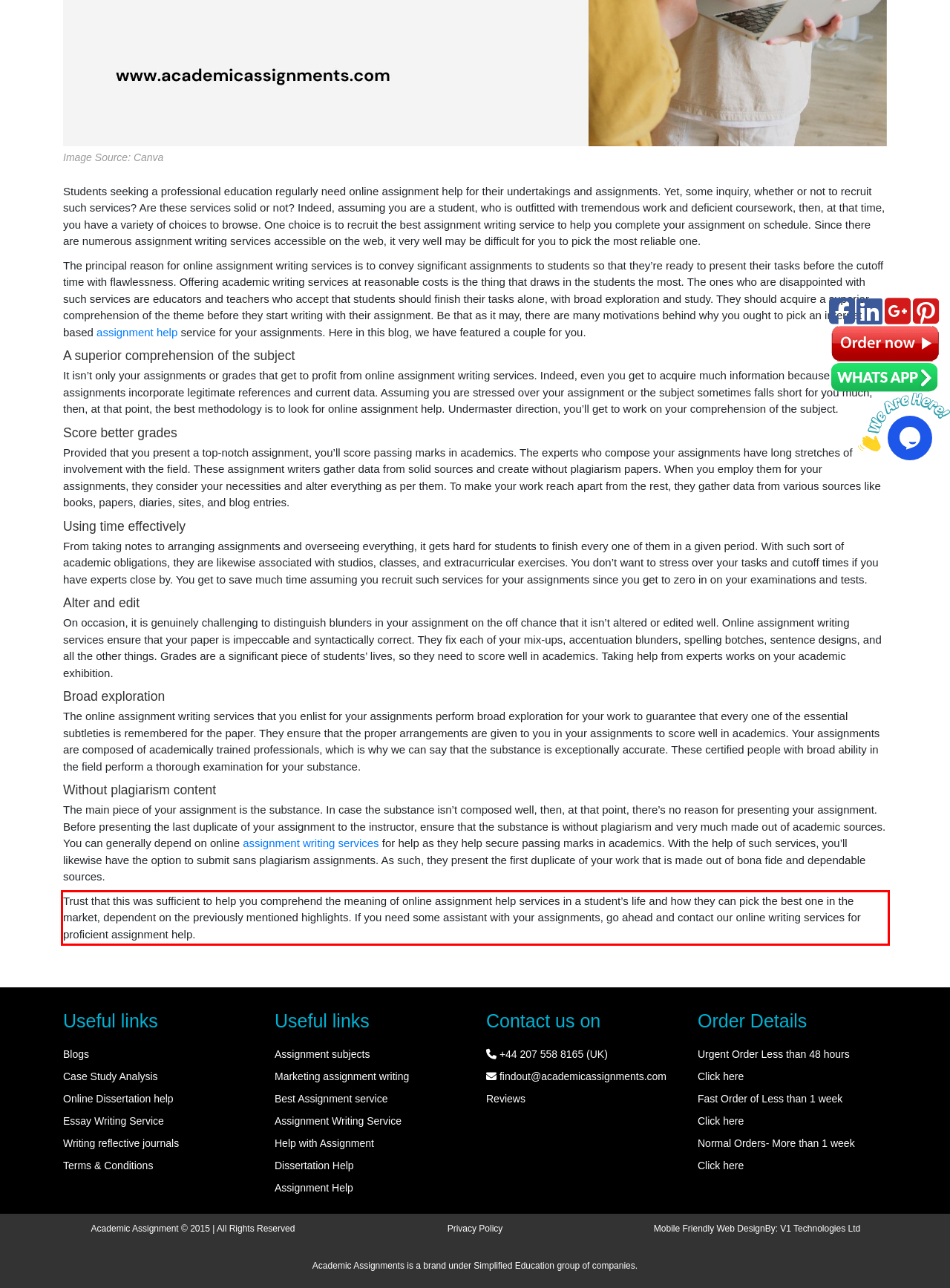Analyze the screenshot of the webpage that features a red bounding box and recognize the text content enclosed within this red bounding box.

Trust that this was sufficient to help you comprehend the meaning of online assignment help services in a student’s life and how they can pick the best one in the market, dependent on the previously mentioned highlights. If you need some assistant with your assignments, go ahead and contact our online writing services for proficient assignment help.